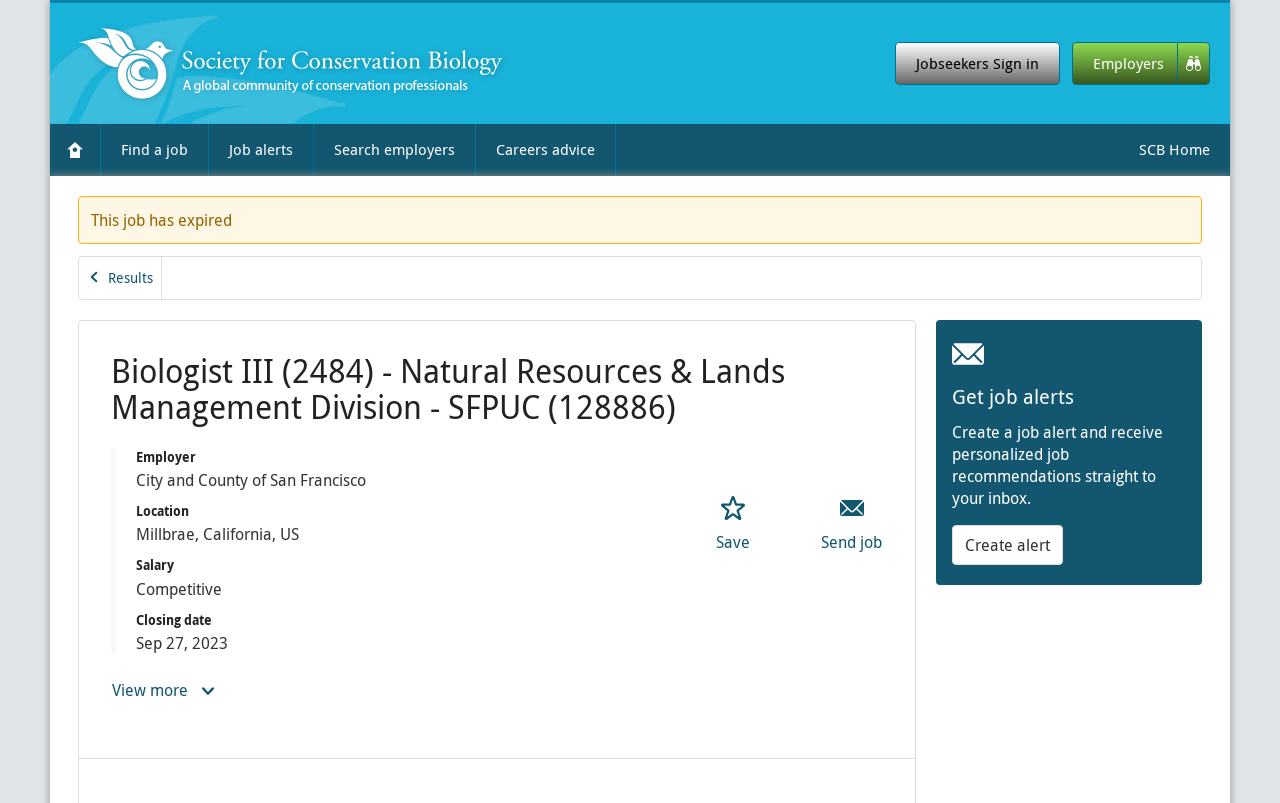Answer with a single word or phrase: 
What is the location of the job?

Millbrae, California, US